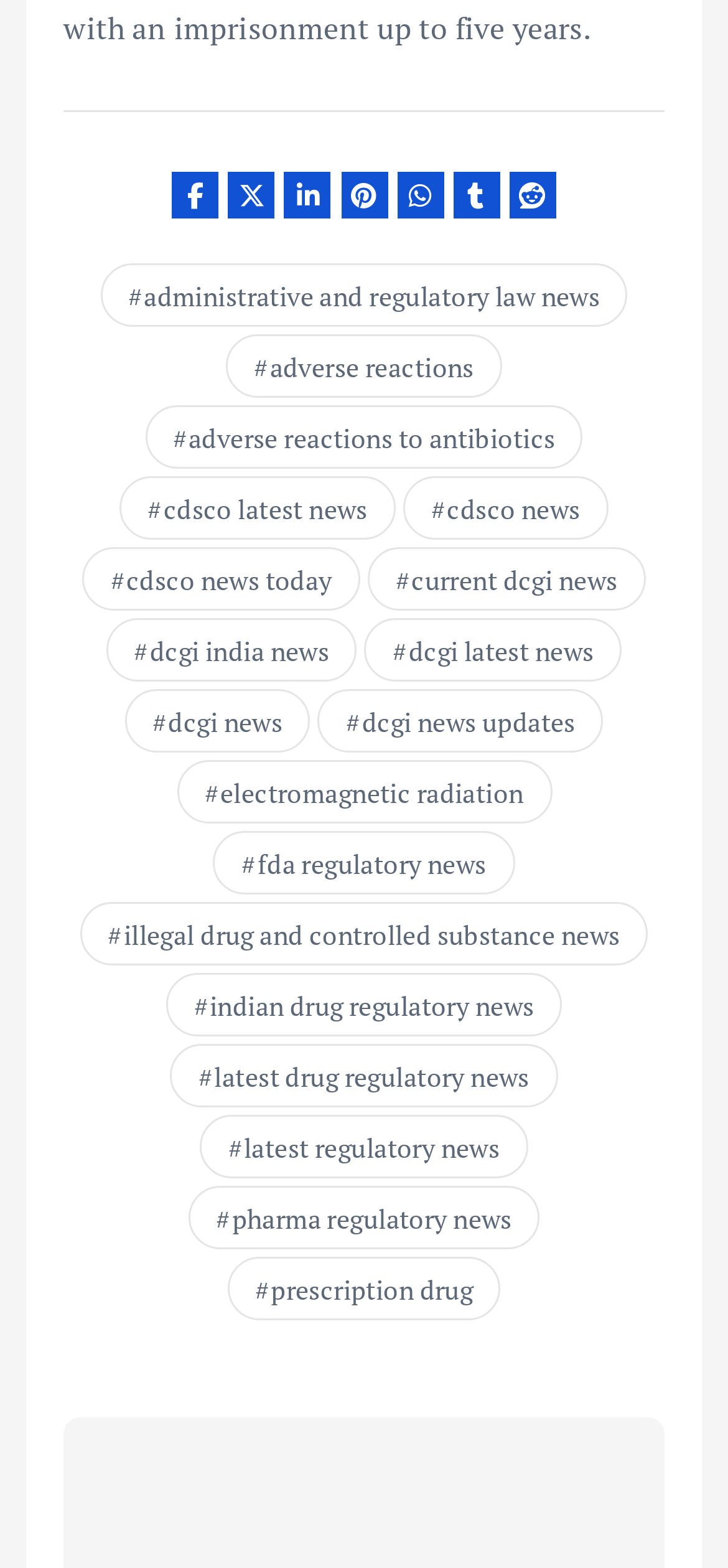Highlight the bounding box coordinates of the region I should click on to meet the following instruction: "view adverse reactions".

[0.31, 0.213, 0.69, 0.253]